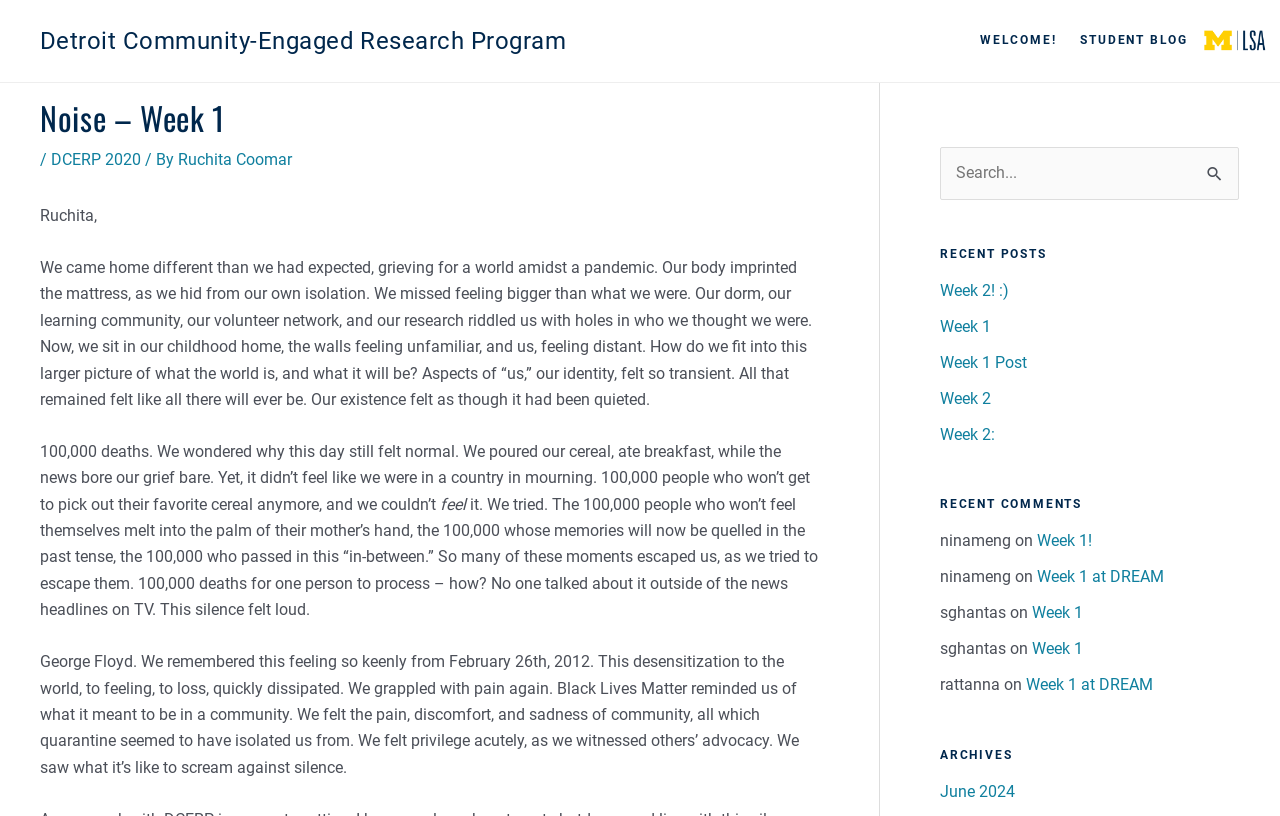Please locate the bounding box coordinates of the region I need to click to follow this instruction: "Click on the 'Search' button".

[0.933, 0.181, 0.968, 0.232]